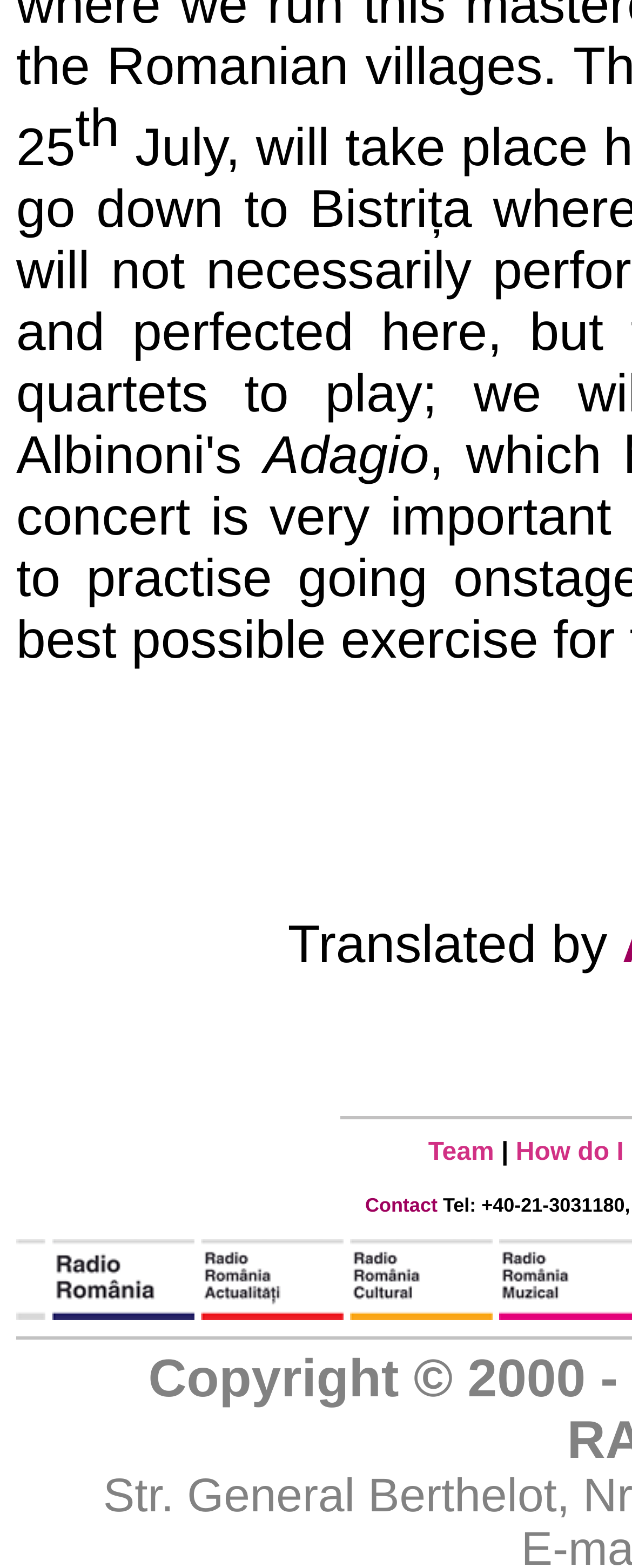What is the layout of the images on the webpage?
Use the information from the image to give a detailed answer to the question.

The images on the webpage are contained within LayoutTableCell elements, which suggests that the images are arranged in a table layout, with each image occupying a cell in the table.